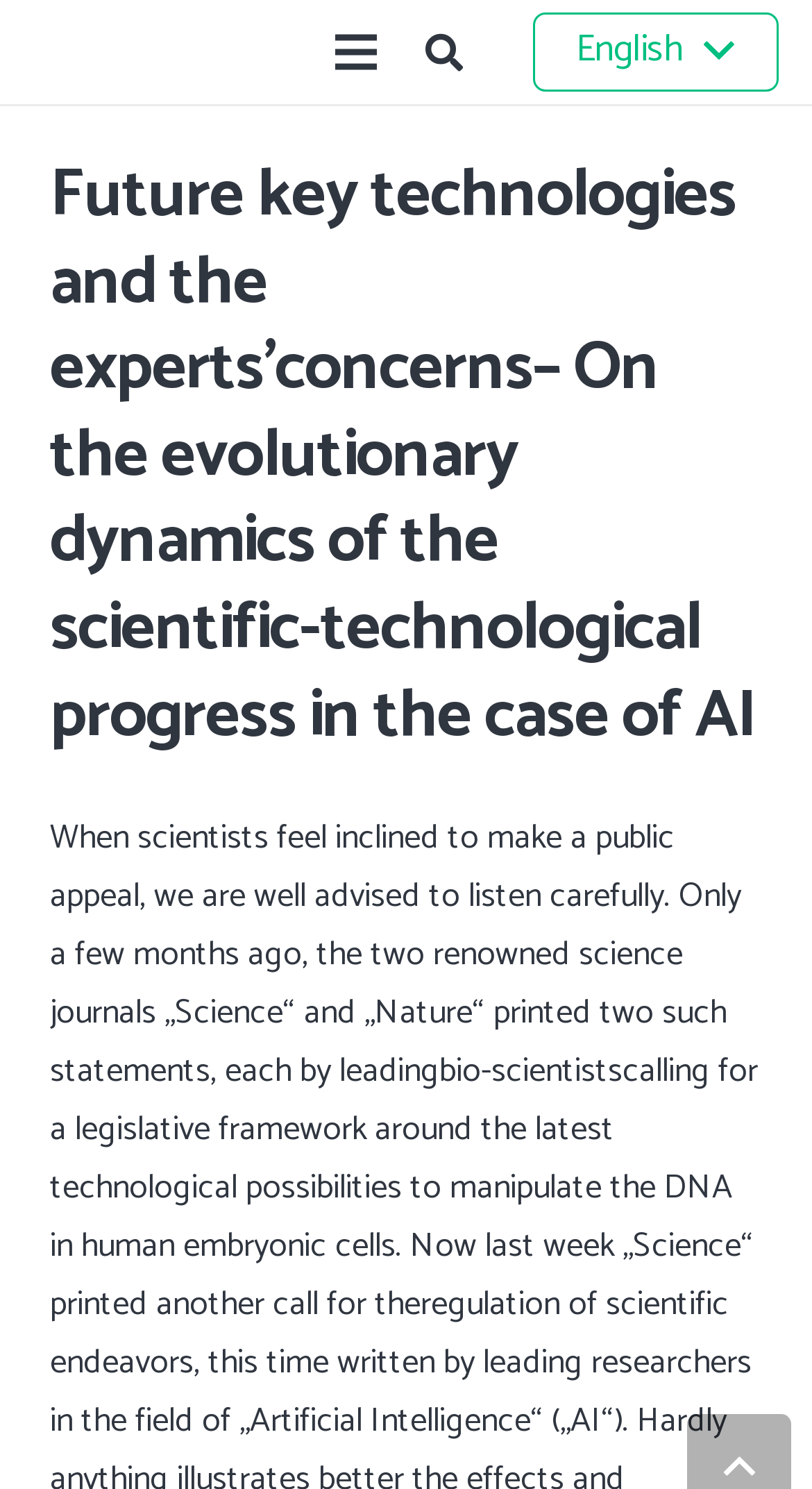Predict the bounding box of the UI element based on the description: "EN English English". The coordinates should be four float numbers between 0 and 1, formatted as [left, top, right, bottom].

[0.655, 0.009, 0.959, 0.061]